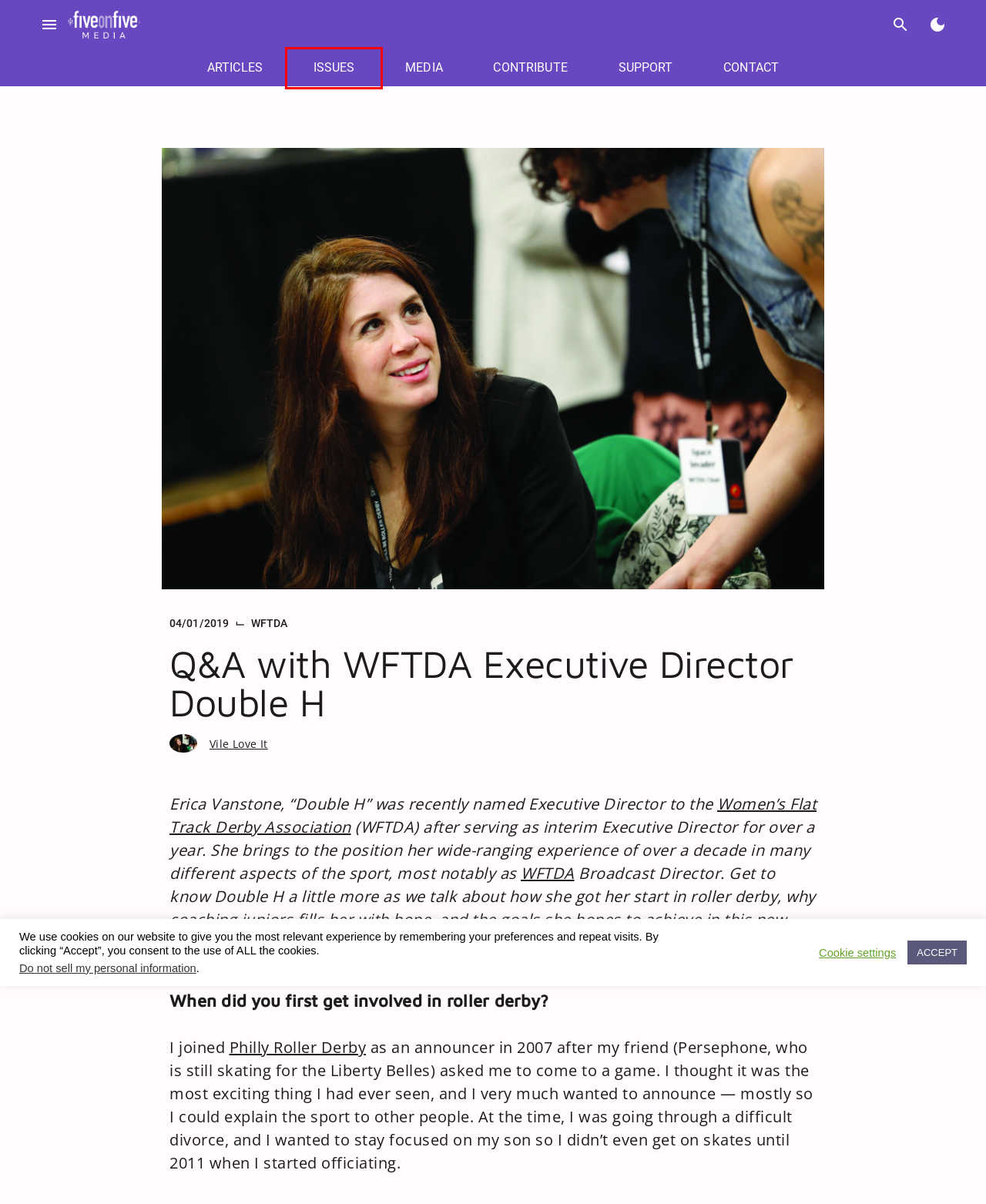Inspect the provided webpage screenshot, concentrating on the element within the red bounding box. Select the description that best represents the new webpage after you click the highlighted element. Here are the candidates:
A. issues | fiveonfivemedia
B. Home - Women's Flat Track Derby Association (WFTDA)
C. fiveonfive media | fiveonfivemedia
D. Vile Love It, Author at fiveonfivemedia
E. media | fiveonfivemedia
F. articles | fiveonfivemedia
G. contribute | fiveonfivemedia
H. WFTDA Archives | fiveonfivemedia

A